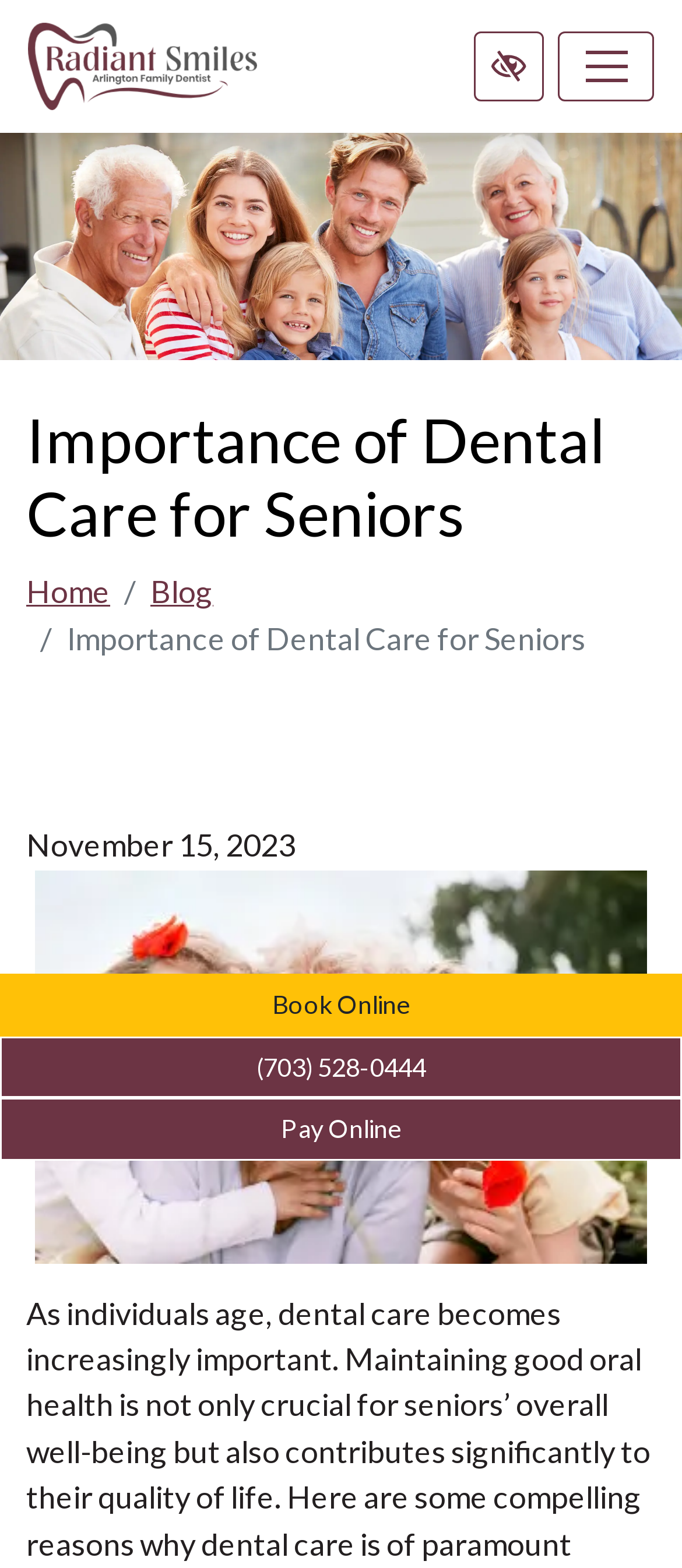What is the name of the dentist?
From the details in the image, provide a complete and detailed answer to the question.

I found the answer by looking at the navigation section of the webpage, where I saw a link with the text 'Radiant Smiles Arlington Family Dentist' and an image with the same name. This suggests that the dentist's name is Radiant Smiles Arlington Family Dentist.